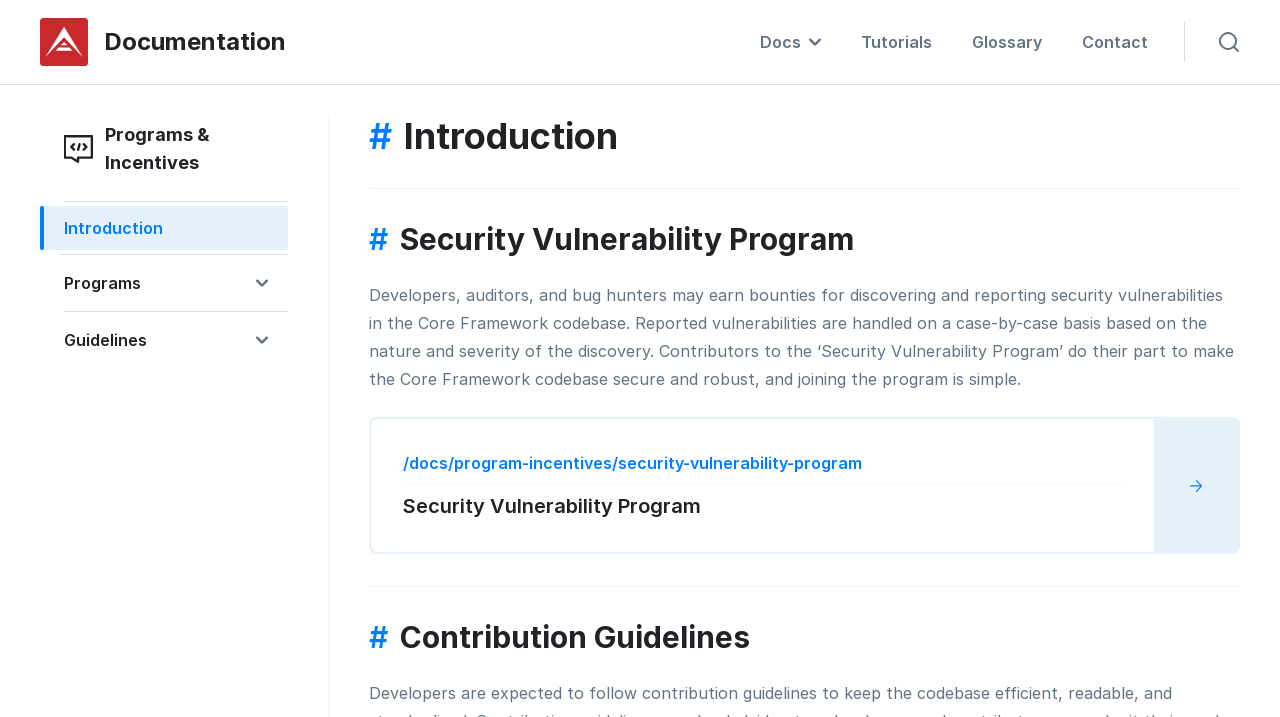Reply to the question with a single word or phrase:
What type of content is available in the 'Documentation' section?

Programs and Incentives